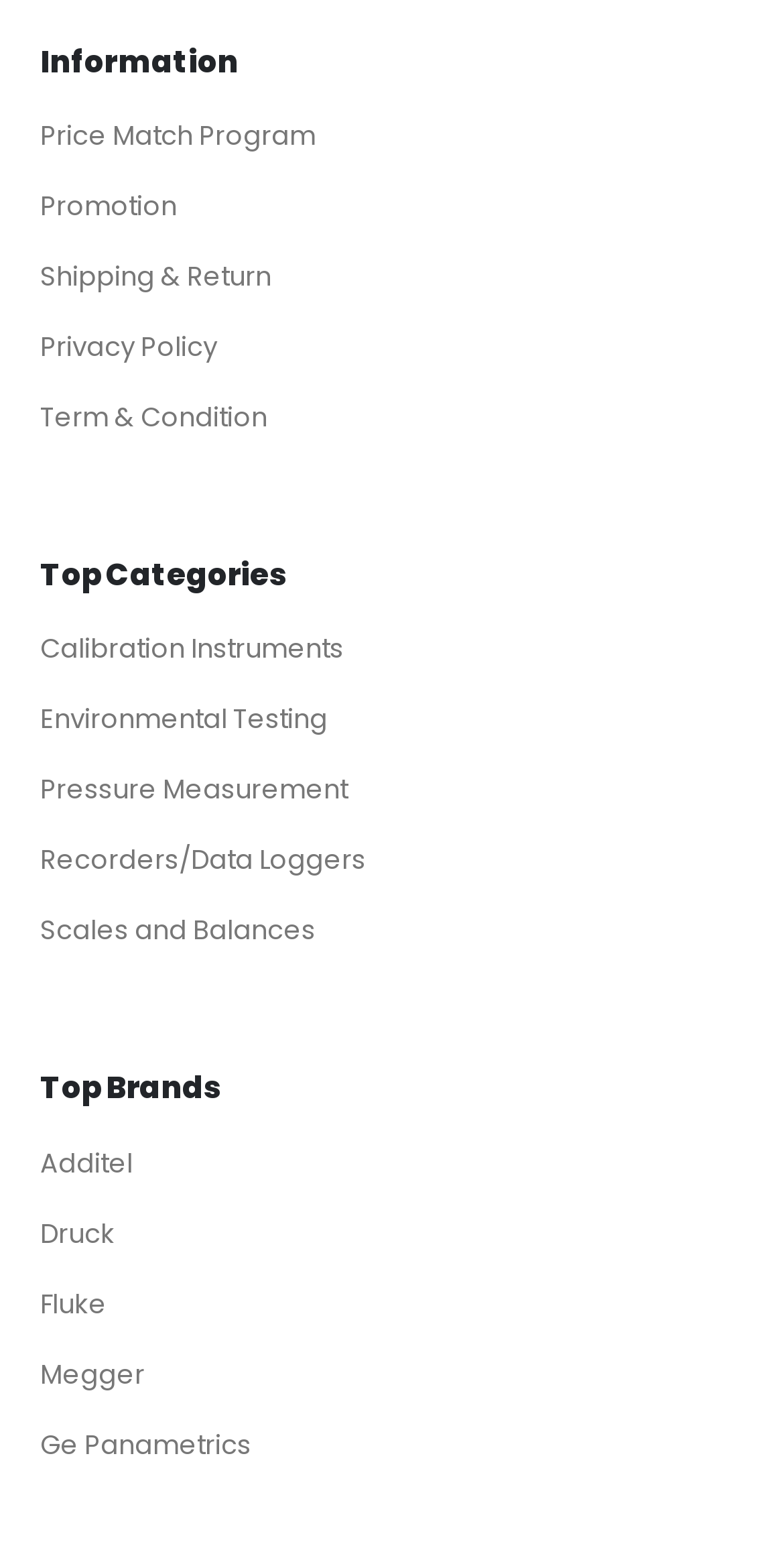Identify the bounding box coordinates of the clickable section necessary to follow the following instruction: "Check Promotion". The coordinates should be presented as four float numbers from 0 to 1, i.e., [left, top, right, bottom].

[0.051, 0.12, 0.226, 0.145]